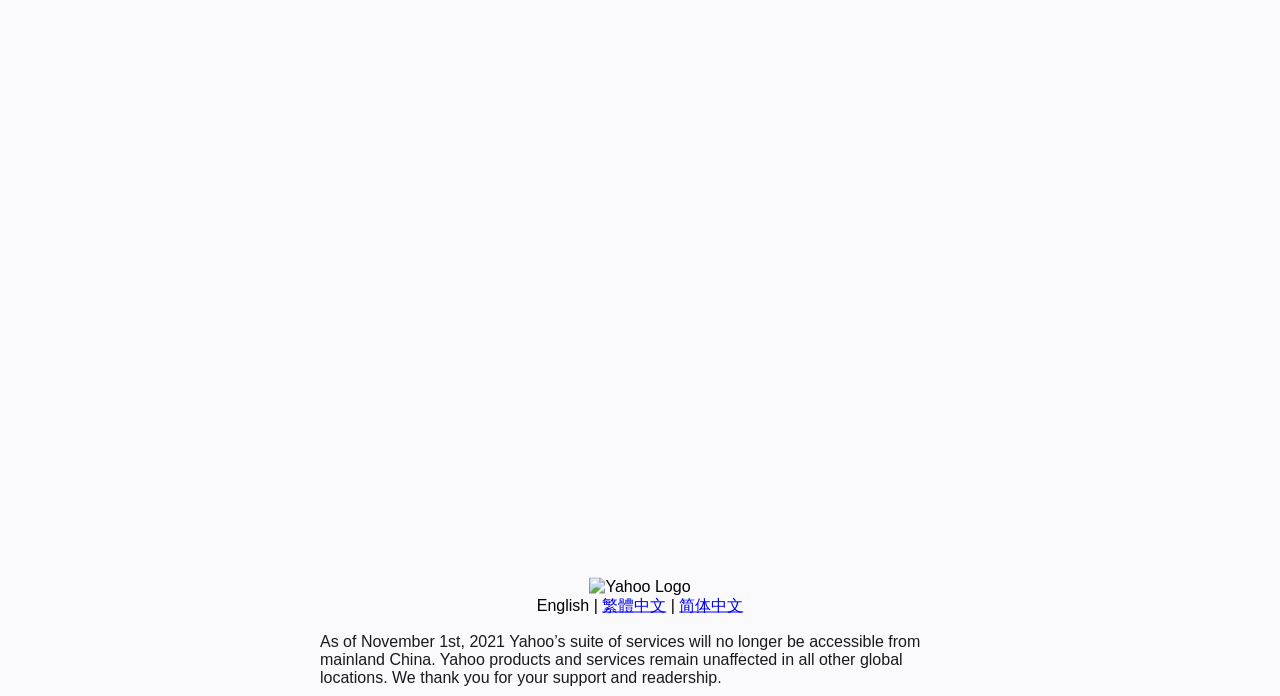Identify the bounding box of the UI component described as: "简体中文".

[0.531, 0.857, 0.581, 0.881]